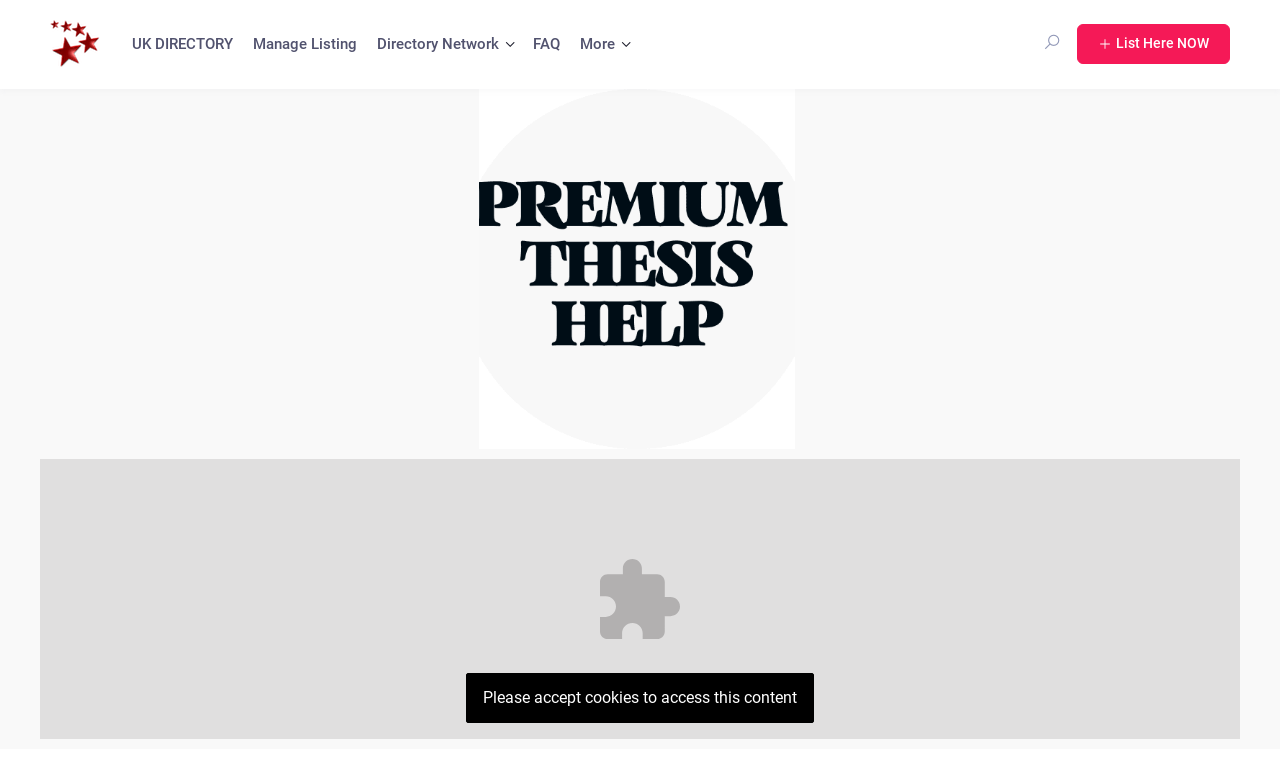Write an exhaustive caption that covers the webpage's main aspects.

The webpage is a directory website focused on providing premium thesis help in the United Kingdom. At the top left corner, there is a logo image with a link to the home page, accompanied by a combo star logo. 

To the right of the logo, there are several links, including "UK DIRECTORY", "Manage Listing", "Directory Network E", "FAQ", and "More E", which are aligned horizontally and positioned near the top of the page. 

On the top right corner, there are two more links, "r" and "List Here NOW", which are smaller in size compared to the previous links. 

Below the top section, there is a large block of content that spans the entire width of the page. This block contains a group of elements, including a link to "PREMIUM Thesis HELP" with an associated image. 

At the very bottom of the page, there is a notification message that reads "Please accept cookies to access this content".